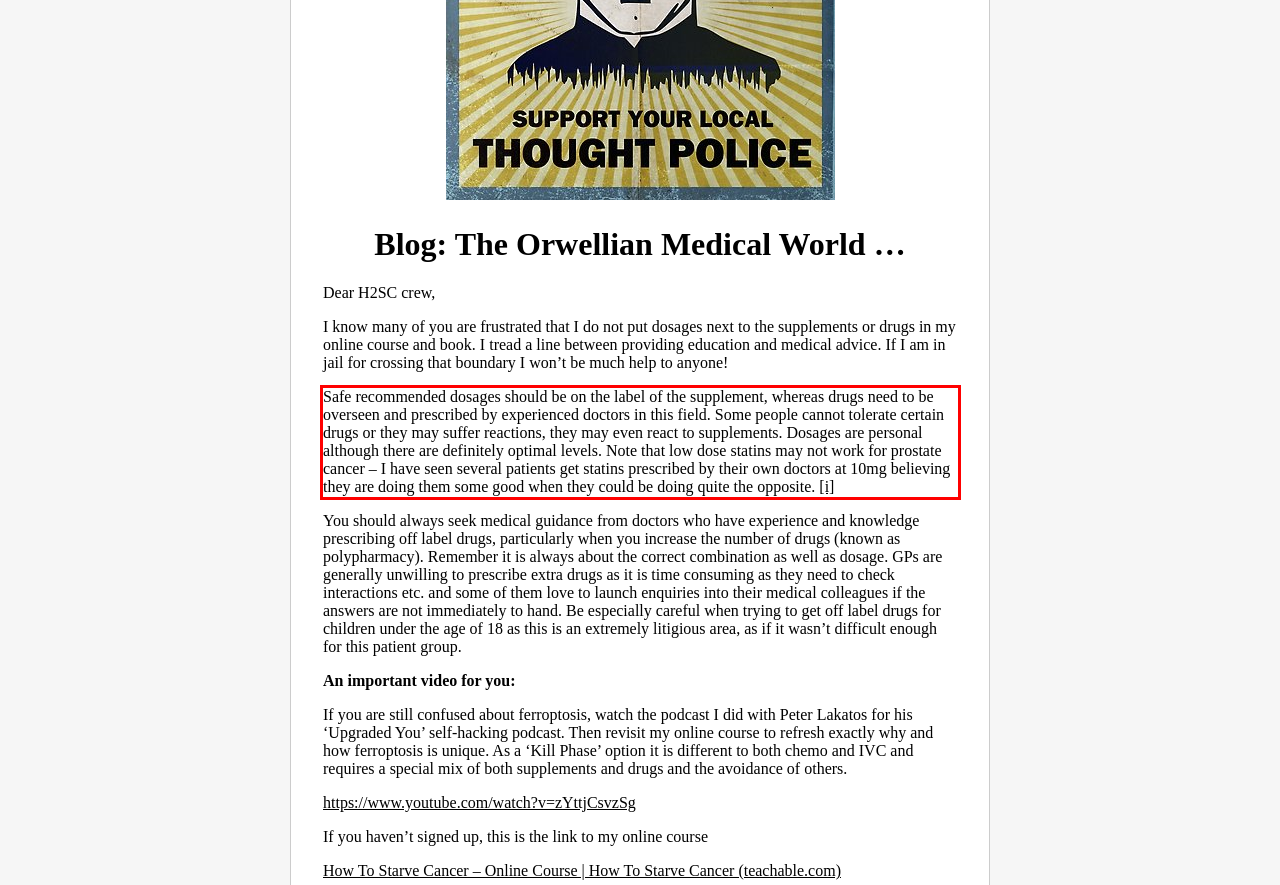You are presented with a webpage screenshot featuring a red bounding box. Perform OCR on the text inside the red bounding box and extract the content.

Safe recommended dosages should be on the label of the supplement, whereas drugs need to be overseen and prescribed by experienced doctors in this field. Some people cannot tolerate certain drugs or they may suffer reactions, they may even react to supplements. Dosages are personal although there are definitely optimal levels. Note that low dose statins may not work for prostate cancer – I have seen several patients get statins prescribed by their own doctors at 10mg believing they are doing them some good when they could be doing quite the opposite. [i]